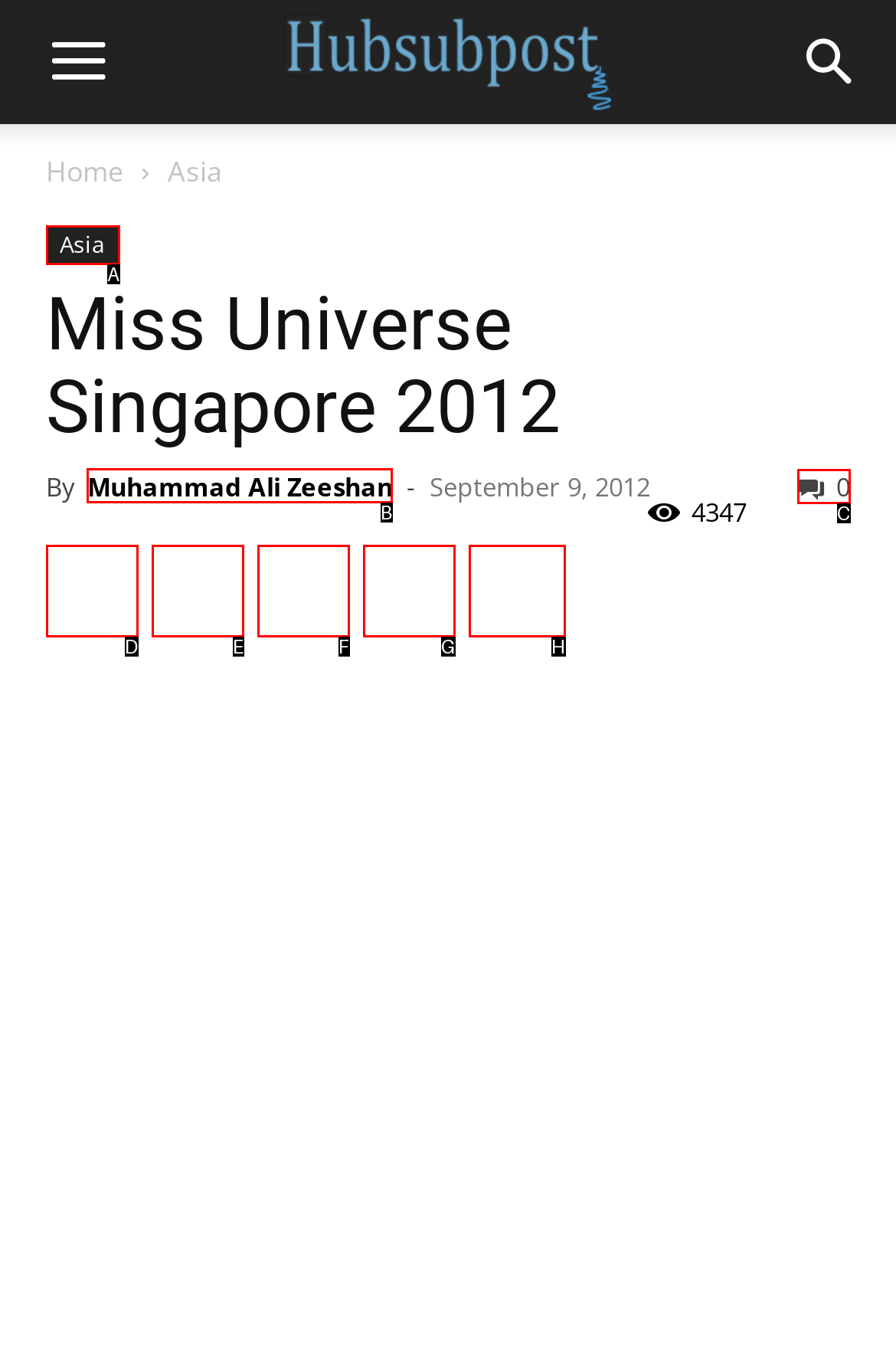Determine the letter of the UI element that you need to click to perform the task: read article by Muhammad Ali Zeeshan.
Provide your answer with the appropriate option's letter.

B